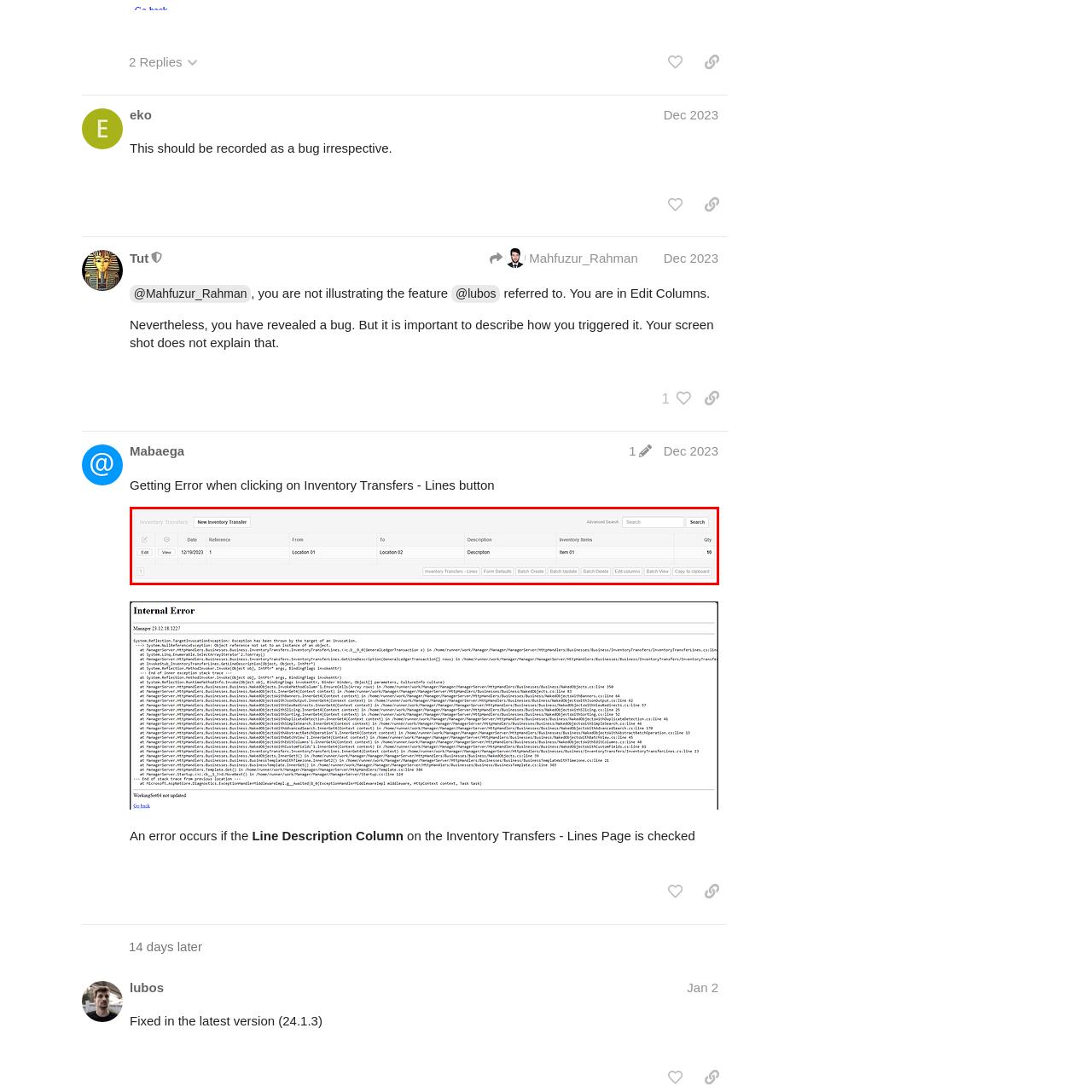What is the destination location of the inventory transfer?
Focus on the section of the image inside the red bounding box and offer an in-depth answer to the question, utilizing the information visible in the image.

I checked the 'Destination' column and found that the inventory is being transferred to 'Location 02'.